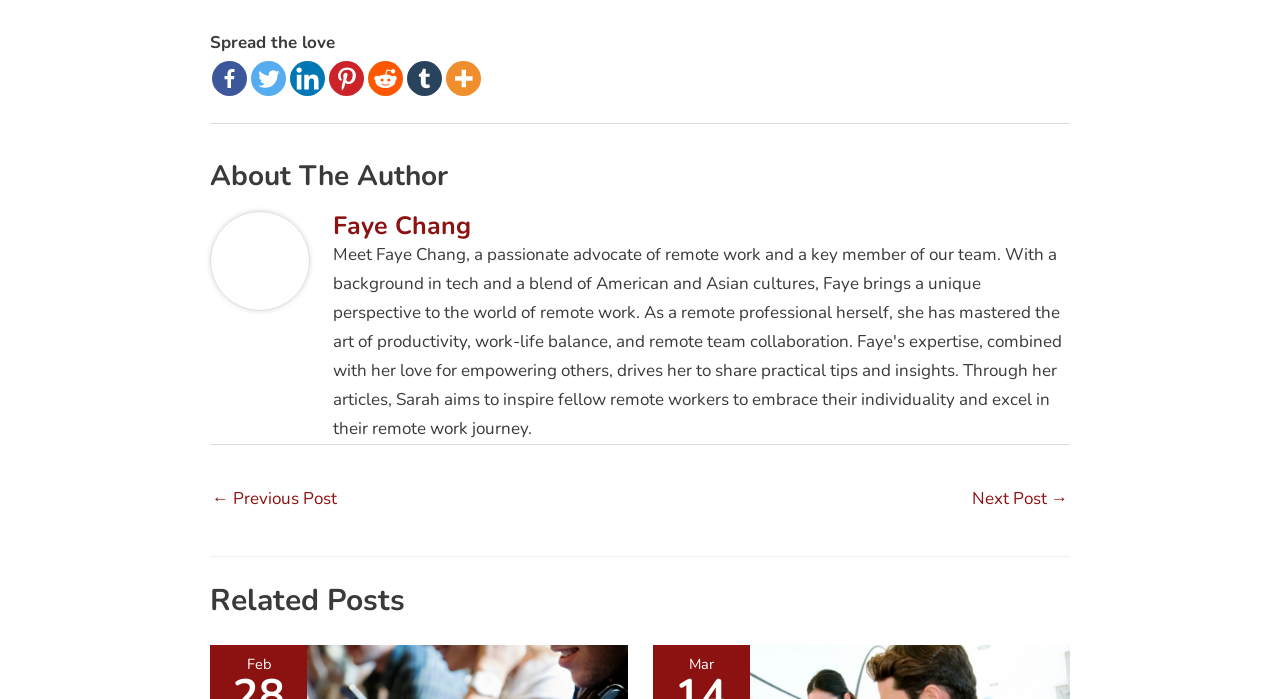Find the bounding box coordinates of the element I should click to carry out the following instruction: "Go to the previous post".

[0.166, 0.688, 0.263, 0.744]